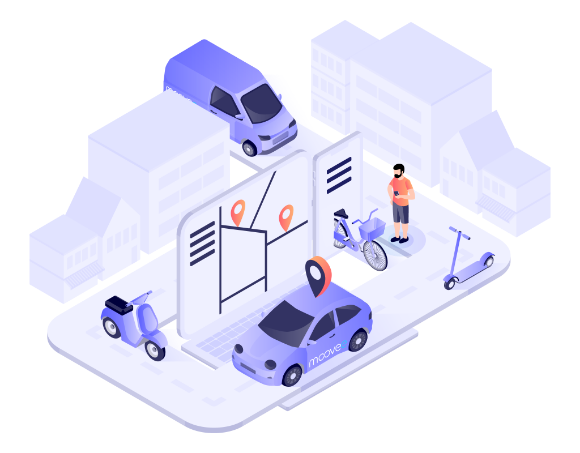What is the figure in the image doing?
Look at the screenshot and respond with a single word or phrase.

Engaging with the transportation environment